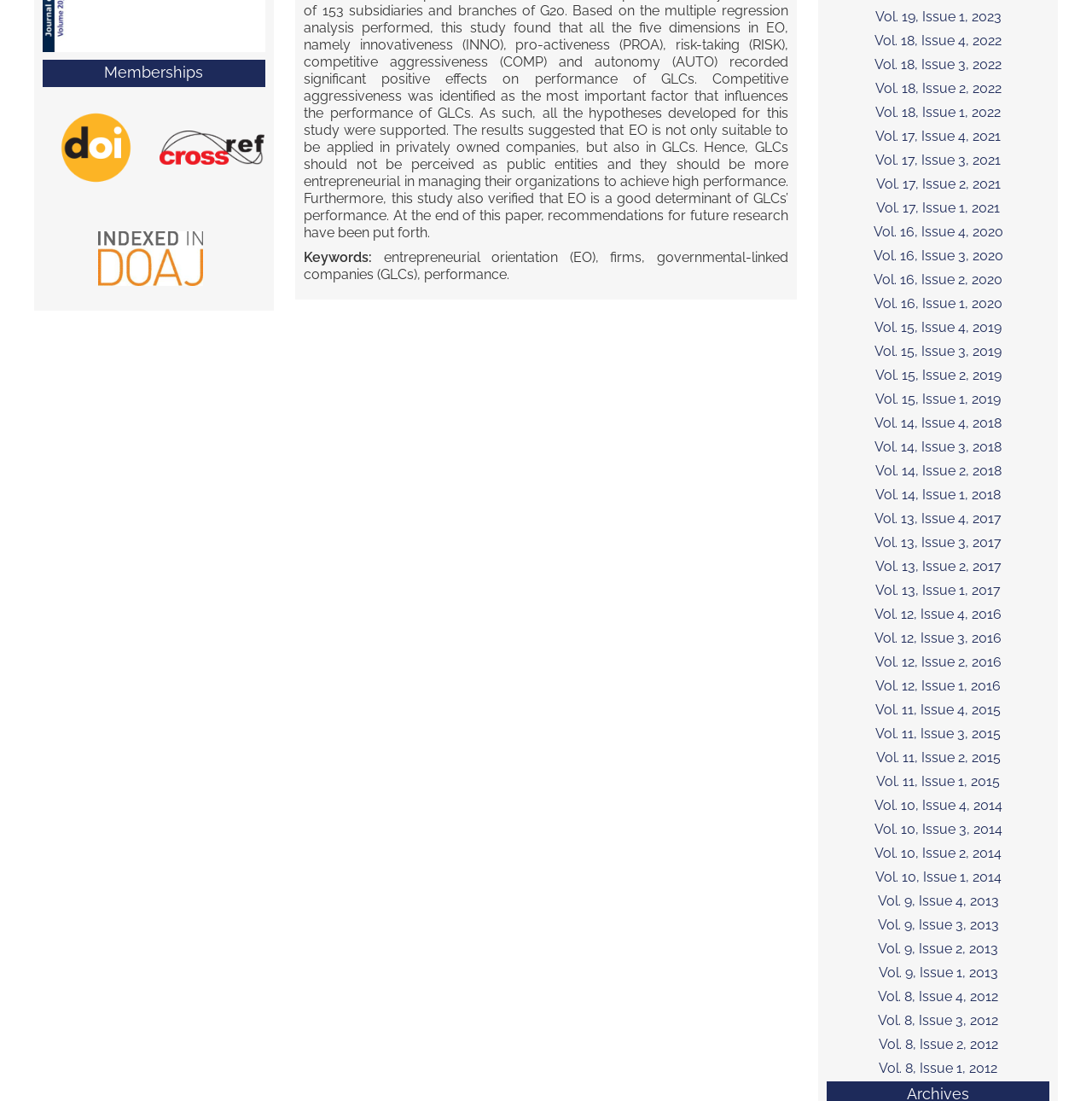Given the description of a UI element: "Follow", identify the bounding box coordinates of the matching element in the webpage screenshot.

None